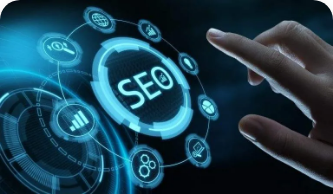Answer the question in one word or a short phrase:
What is the purpose of the hand reaching out?

To interact